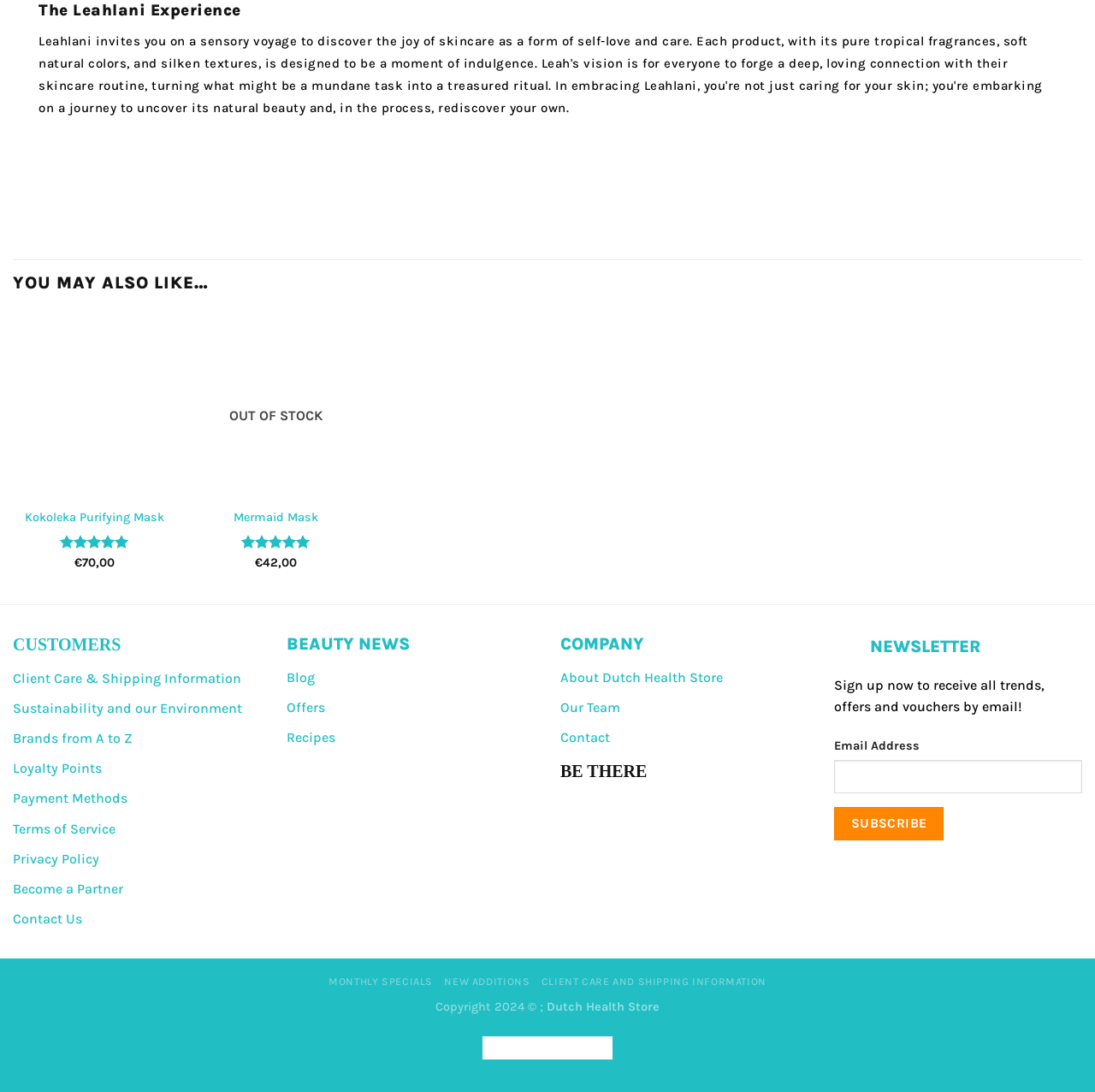Identify the bounding box coordinates of the area that should be clicked in order to complete the given instruction: "Select English language". The bounding box coordinates should be four float numbers between 0 and 1, i.e., [left, top, right, bottom].

[0.441, 0.949, 0.47, 0.97]